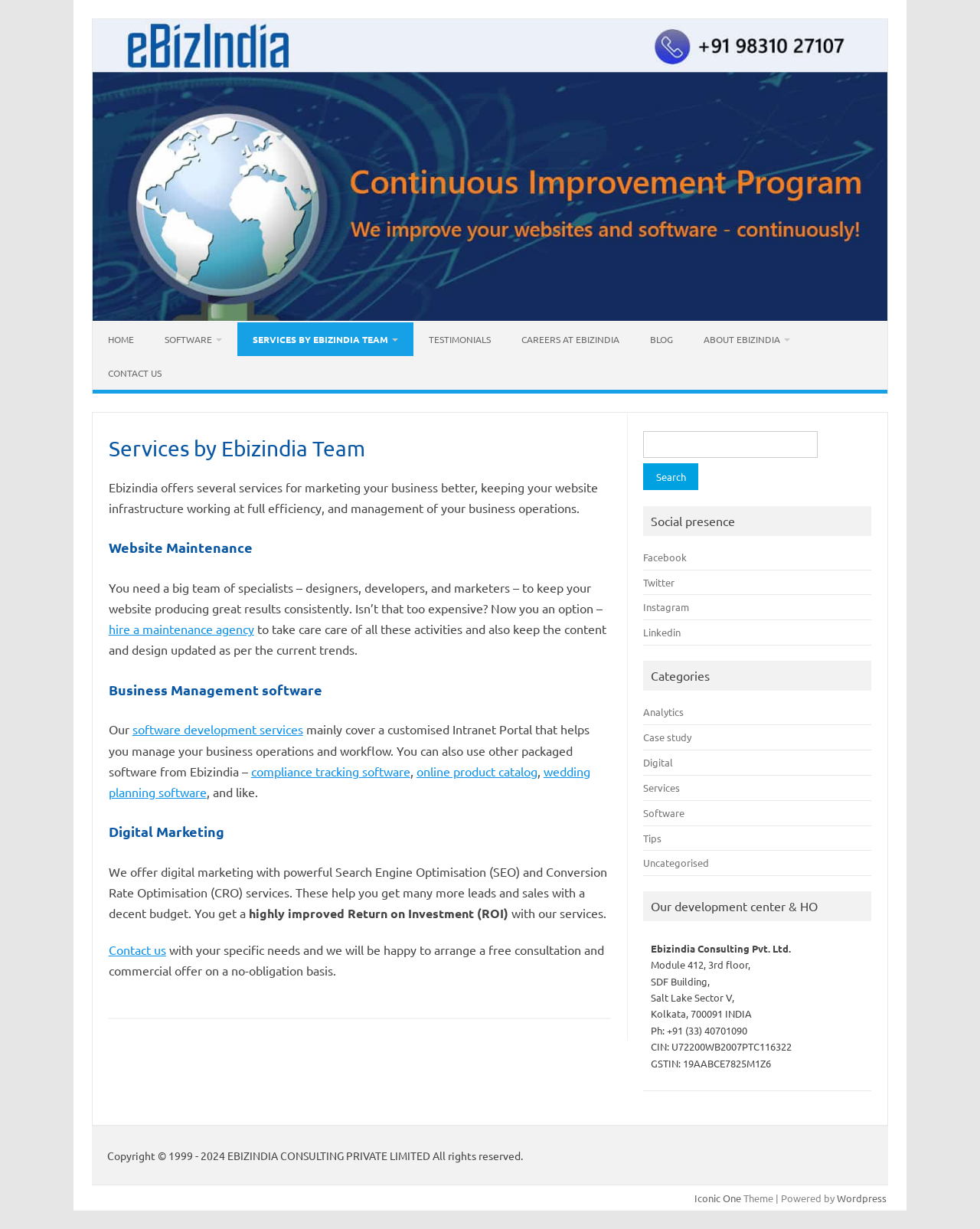Explain the webpage in detail, including its primary components.

The webpage is about Ebizindia, a business management software development company that offers various services to help businesses operate efficiently. At the top of the page, there is a navigation menu with links to different sections of the website, including "HOME", "SOFTWARE", "SERVICES BY EBIZINDIA TEAM", "TESTIMONIALS", "CAREERS AT EBIZINDIA", "BLOG", "ABOUT EBIZINDIA", and "CONTACT US".

Below the navigation menu, there is a main content area that describes the services offered by Ebizindia. The content is divided into three sections: "Website Maintenance", "Business Management software", and "Digital Marketing". Each section has a heading and a brief description of the service, with links to learn more.

In the "Website Maintenance" section, Ebizindia offers a solution for businesses to keep their website up-to-date and running smoothly, without the need for a large team of specialists. There is a link to "hire a maintenance agency" for more information.

In the "Business Management software" section, Ebizindia provides customized software solutions to help businesses manage their operations and workflow. There are links to specific software services, including "compliance tracking software", "online product catalog", and "wedding planning software".

In the "Digital Marketing" section, Ebizindia offers digital marketing services, including Search Engine Optimization (SEO) and Conversion Rate Optimization (CRO), to help businesses increase their online presence and sales. There is a link to "Contact us" for a free consultation and commercial offer.

On the right side of the page, there is a complementary section that includes a search bar, social media links, and a list of categories. The categories include "Analytics", "Case study", "Digital", "Services", "Software", "Tips", and "Uncategorised".

At the bottom of the page, there is a section that provides information about Ebizindia's development center and head office, including the address, phone number, and GSTIN. There is also a copyright notice and a link to the theme and WordPress, the platform that powers the website.